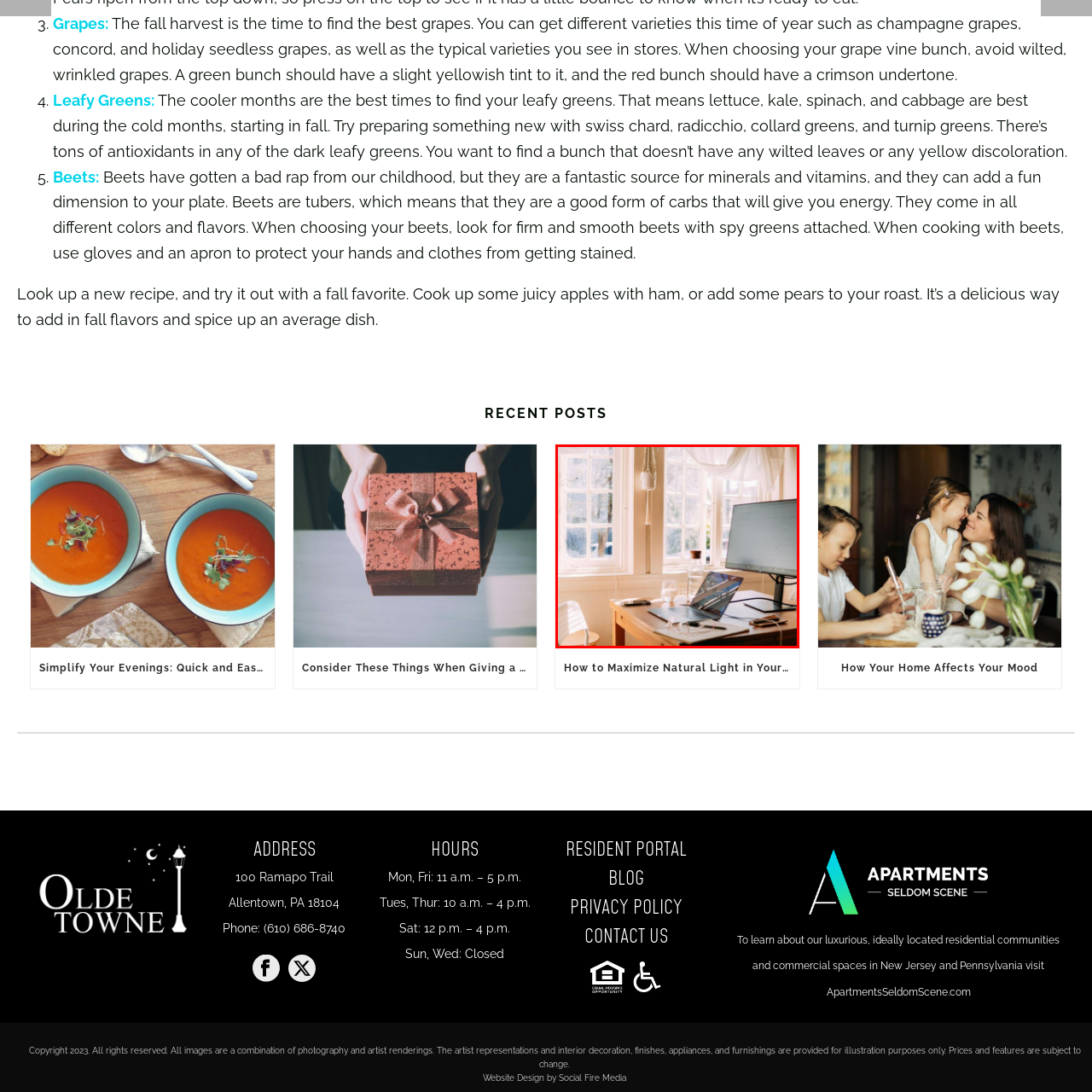Describe in detail what you see in the image highlighted by the red border.

This image showcases a serene home office setup, highlighted by soft natural light pouring in through large windows adorned with light, sheer drapes. The focal point is a wooden desk that features a sleek laptop open and displaying a screen, alongside a stylish monitor. A glass water pitcher and a drinking glass sit on the desk, reflecting a calm and inviting workspace. Nearby, a phone, likely a smartphone, lies on the surface, implying a blend of technology and functionality. The overall atmosphere is conducive to productivity, blending modern tech with a warm, cozy aesthetic ideal for maximizing natural light during work or study hours.